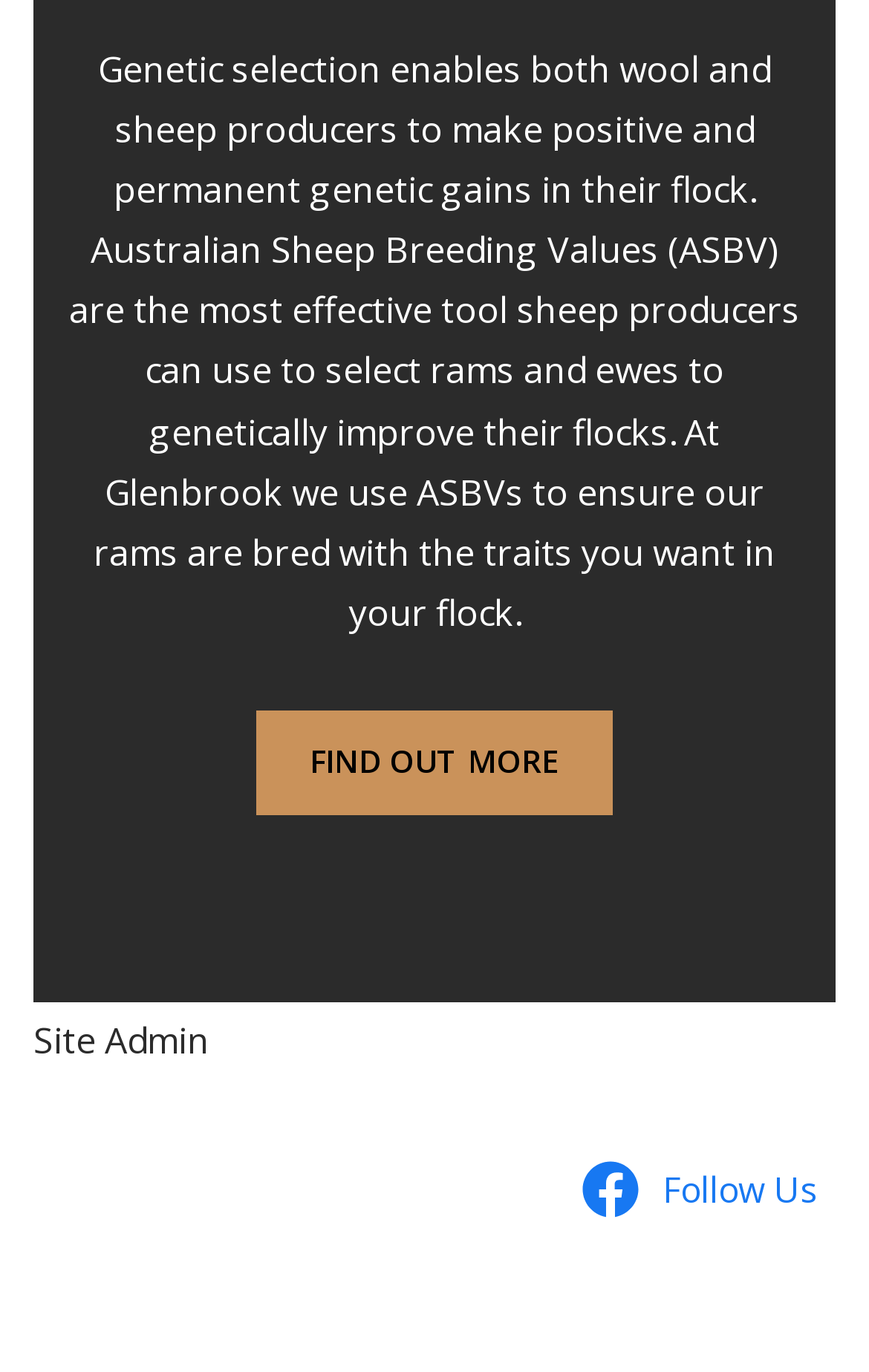Given the element description Site Admin, specify the bounding box coordinates of the corresponding UI element in the format (top-left x, top-left y, bottom-right x, bottom-right y). All values must be between 0 and 1.

[0.038, 0.74, 0.241, 0.776]